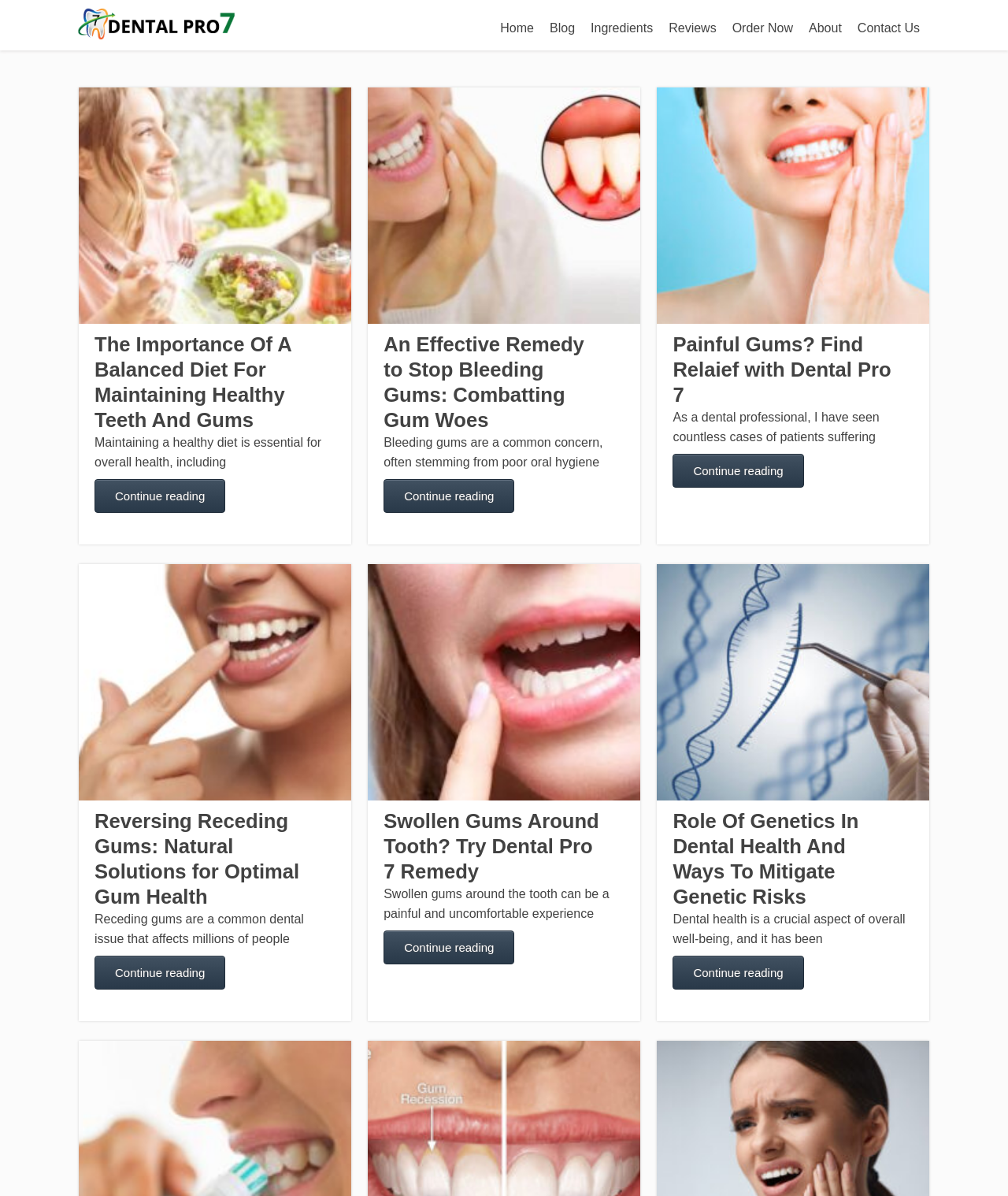Create an elaborate caption that covers all aspects of the webpage.

The webpage is about Dental Health and Dental Pro 7. At the top, there is a logo with the text "Dental Pro 7" and an image. Below the logo, there is a navigation menu with 7 links: "Home", "Blog", "Ingredients", "Reviews", "Order Now", "About", and "Contact Us". 

The main content of the webpage is divided into 6 sections, each with a heading and a brief description. The sections are arranged in two columns, with three sections on the left and three on the right. 

On the left, the first section has a heading "The Importance Of A Balanced Diet For Maintaining Healthy Teeth And Gums" and a brief description about the importance of a healthy diet for overall health. The second section has a heading "Reversing Receding Gums: Natural Solutions for Optimal Gum Health" and a brief description about receding gums and natural solutions for optimal gum health. The third section has a heading "An Effective Remedy to Stop Bleeding Gums: Combatting Gum Woes" and a brief description about bleeding gums and an effective remedy to stop them.

On the right, the first section has a heading "Painful Gums? Find Relaief with Dental Pro 7" and a brief description about finding relief from painful gums with Dental Pro 7. The second section has a heading "Swollen Gums Around Tooth? Try Dental Pro 7 Remedy" and a brief description about swollen gums around the tooth and a remedy using Dental Pro 7. The third section has a heading "Role Of Genetics In Dental Health And Ways To Mitigate Genetic Risks" and a brief description about the role of genetics in dental health and ways to mitigate genetic risks.

Each section has a "Continue reading" link at the bottom, suggesting that there is more content available for each topic.